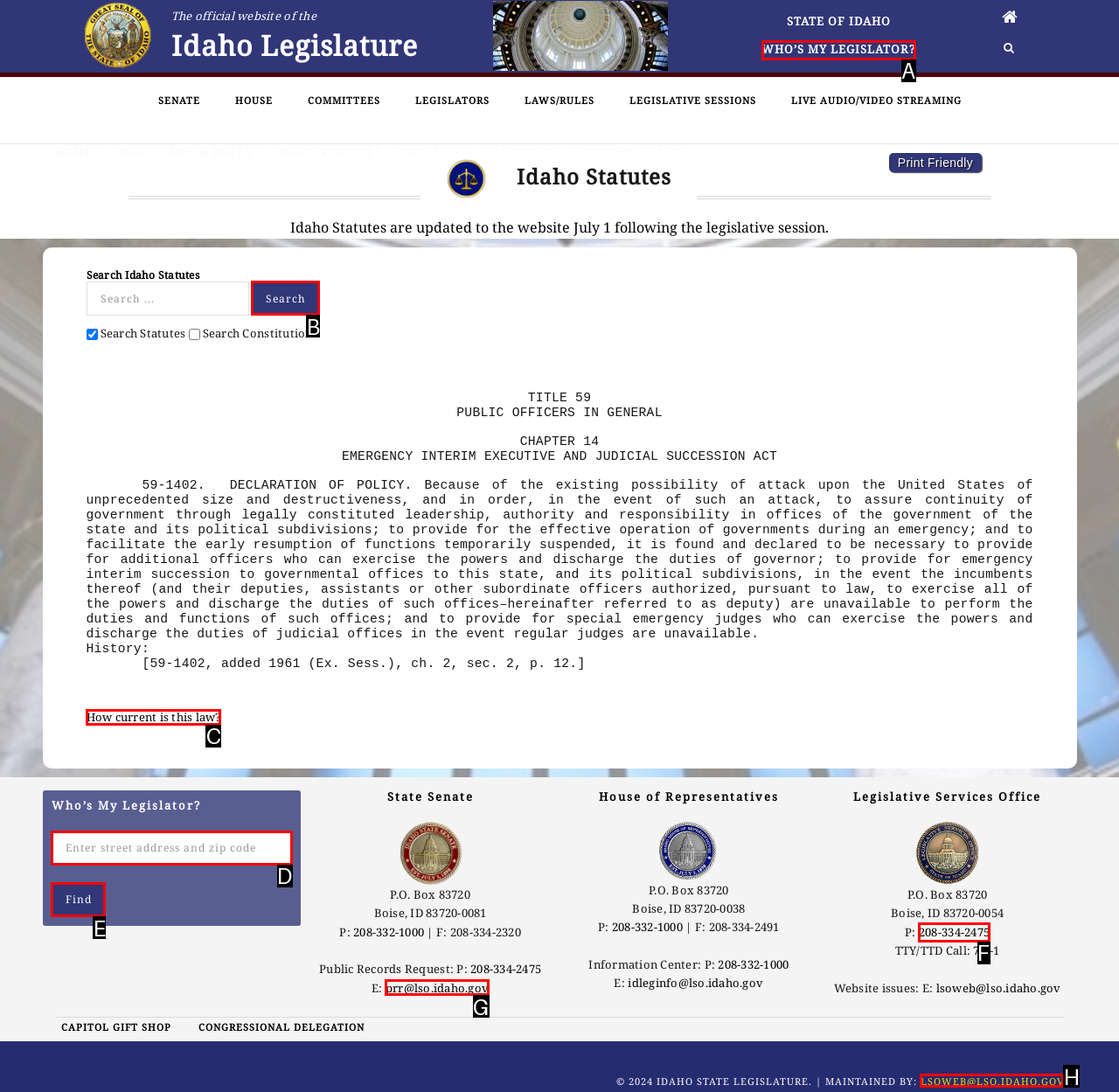Given the description: How current is this law?
Identify the letter of the matching UI element from the options.

C